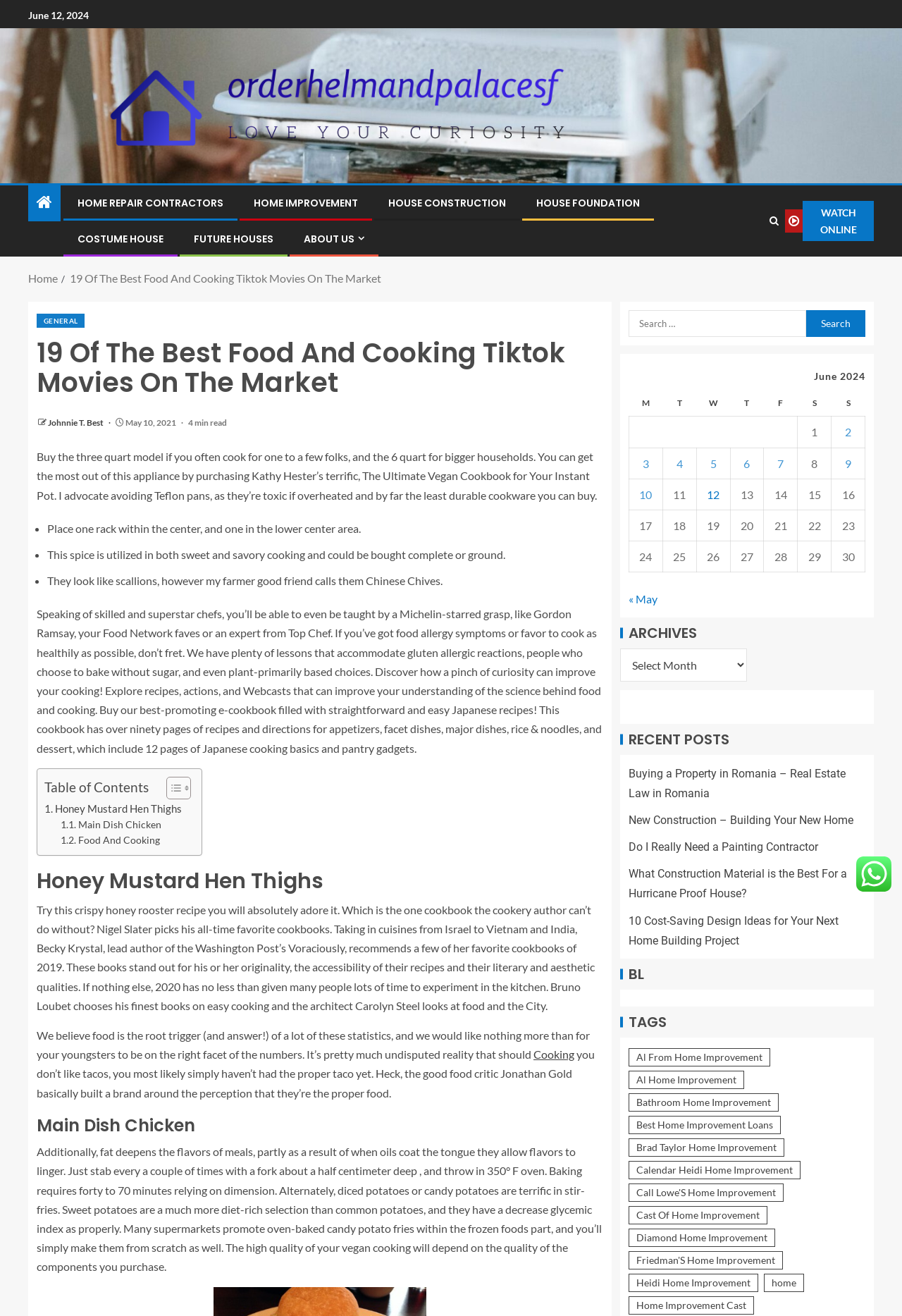By analyzing the image, answer the following question with a detailed response: What is the topic of the article 'Honey Mustard Chicken Thighs'?

The topic of the article 'Honey Mustard Chicken Thighs' can be inferred from the title of the article, which suggests that it is a recipe or cooking guide related to honey mustard chicken thighs.